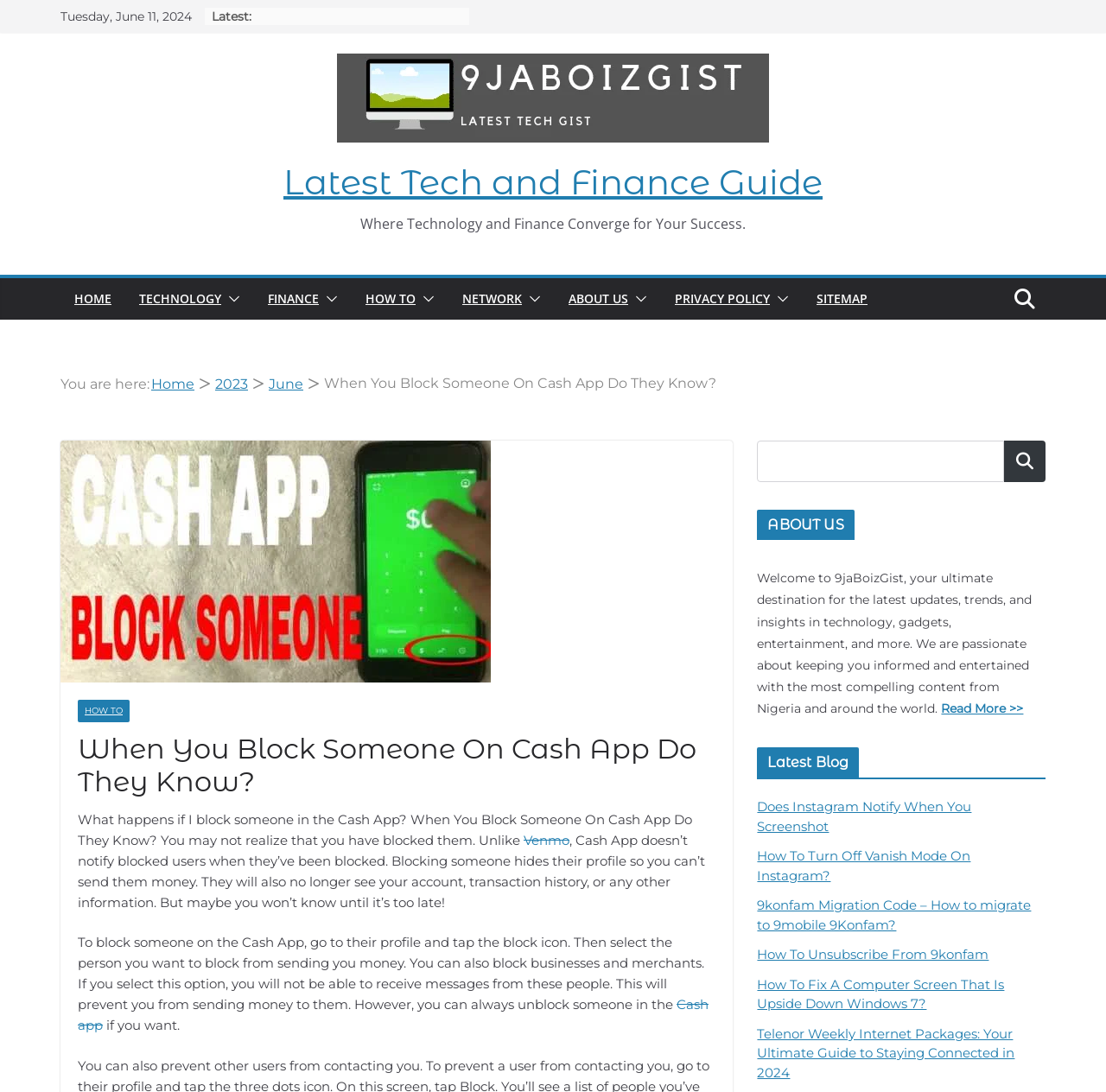Identify the bounding box coordinates of the specific part of the webpage to click to complete this instruction: "Visit the 'ABOUT US' page".

[0.514, 0.263, 0.568, 0.285]